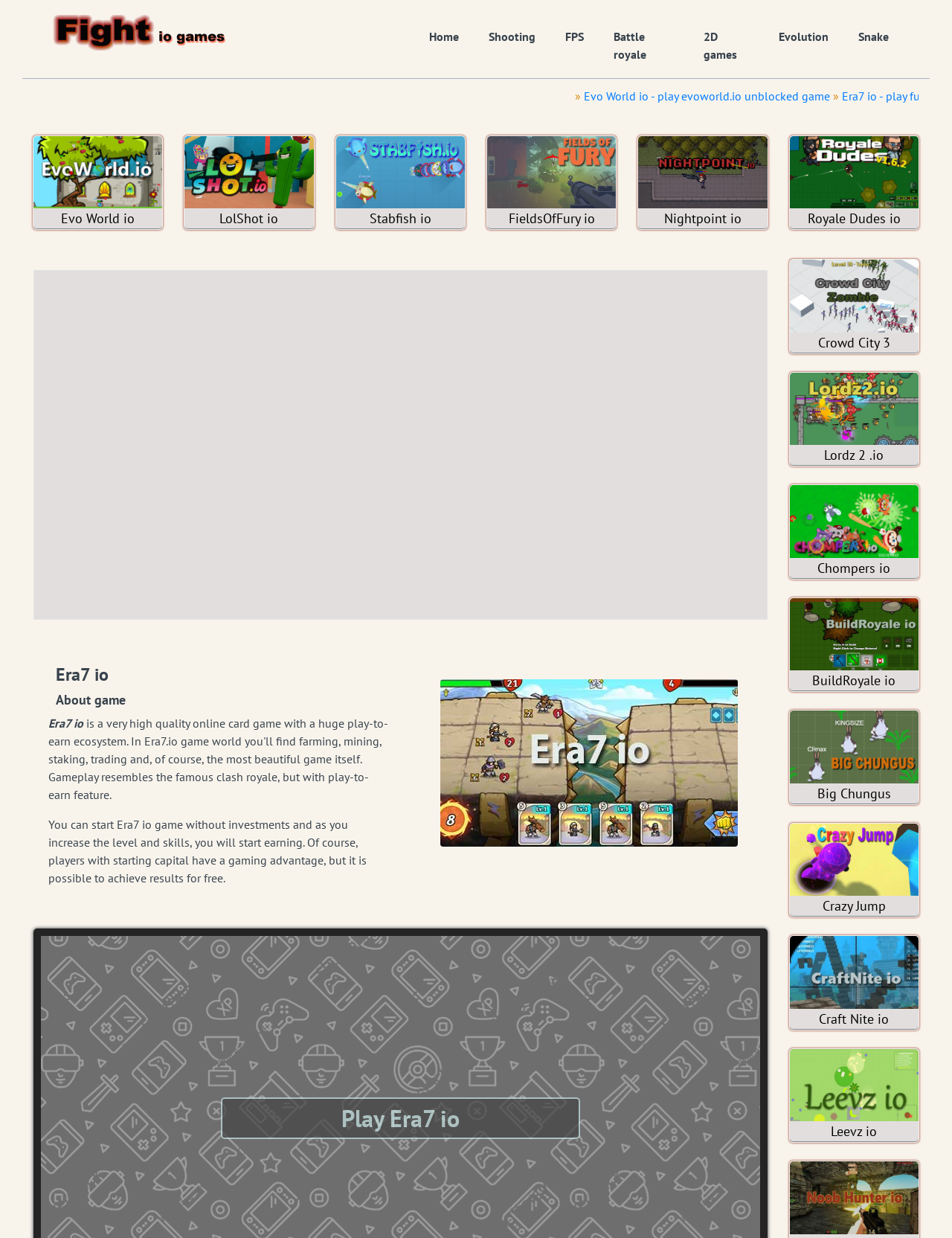Please find the bounding box coordinates in the format (top-left x, top-left y, bottom-right x, bottom-right y) for the given element description. Ensure the coordinates are floating point numbers between 0 and 1. Description: alt="logo" title="Fight IO Games"

[0.051, 0.019, 0.246, 0.031]